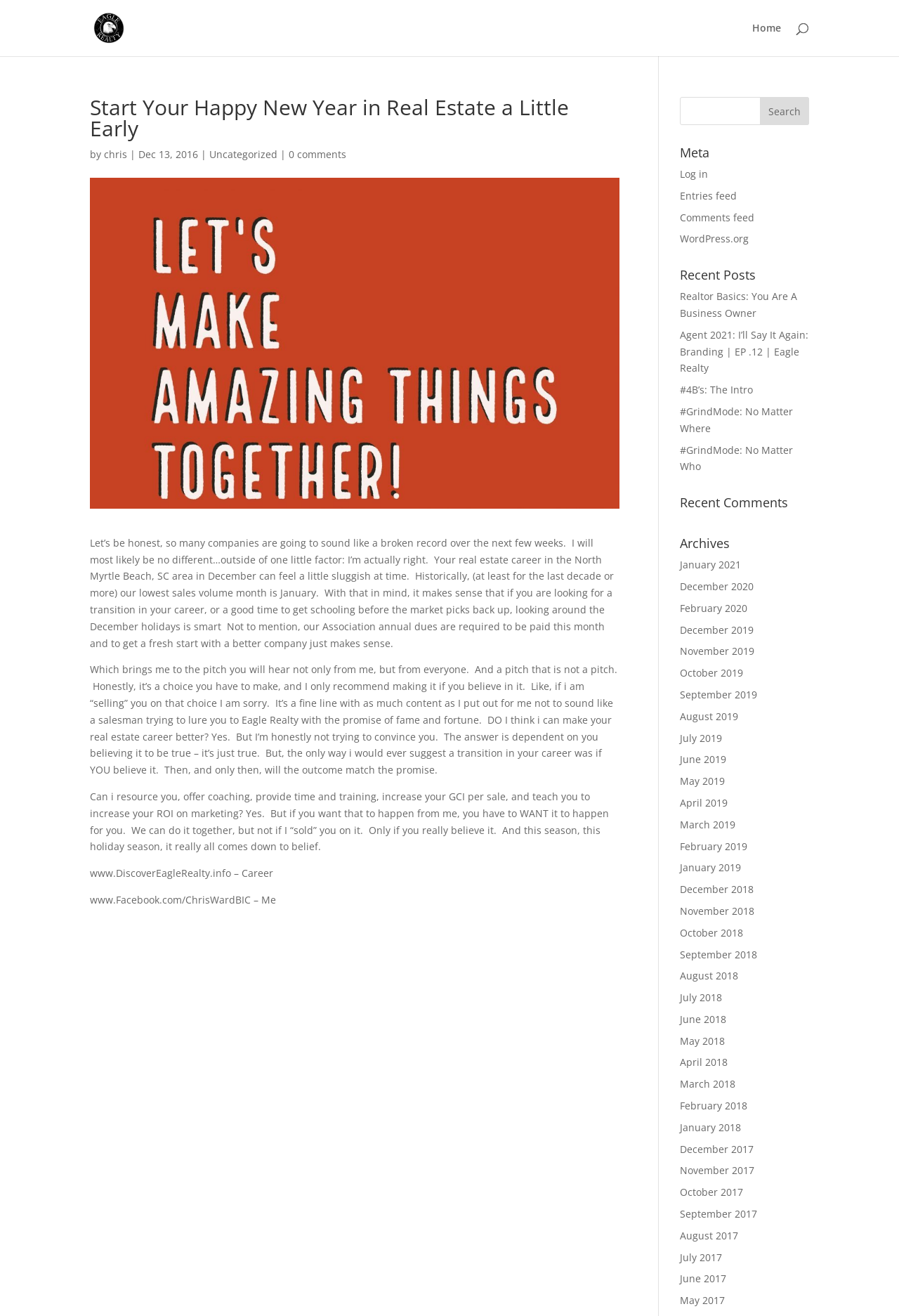Please locate the bounding box coordinates of the element that should be clicked to complete the given instruction: "Read recent post 'Realtor Basics: You Are A Business Owner'".

[0.756, 0.22, 0.887, 0.243]